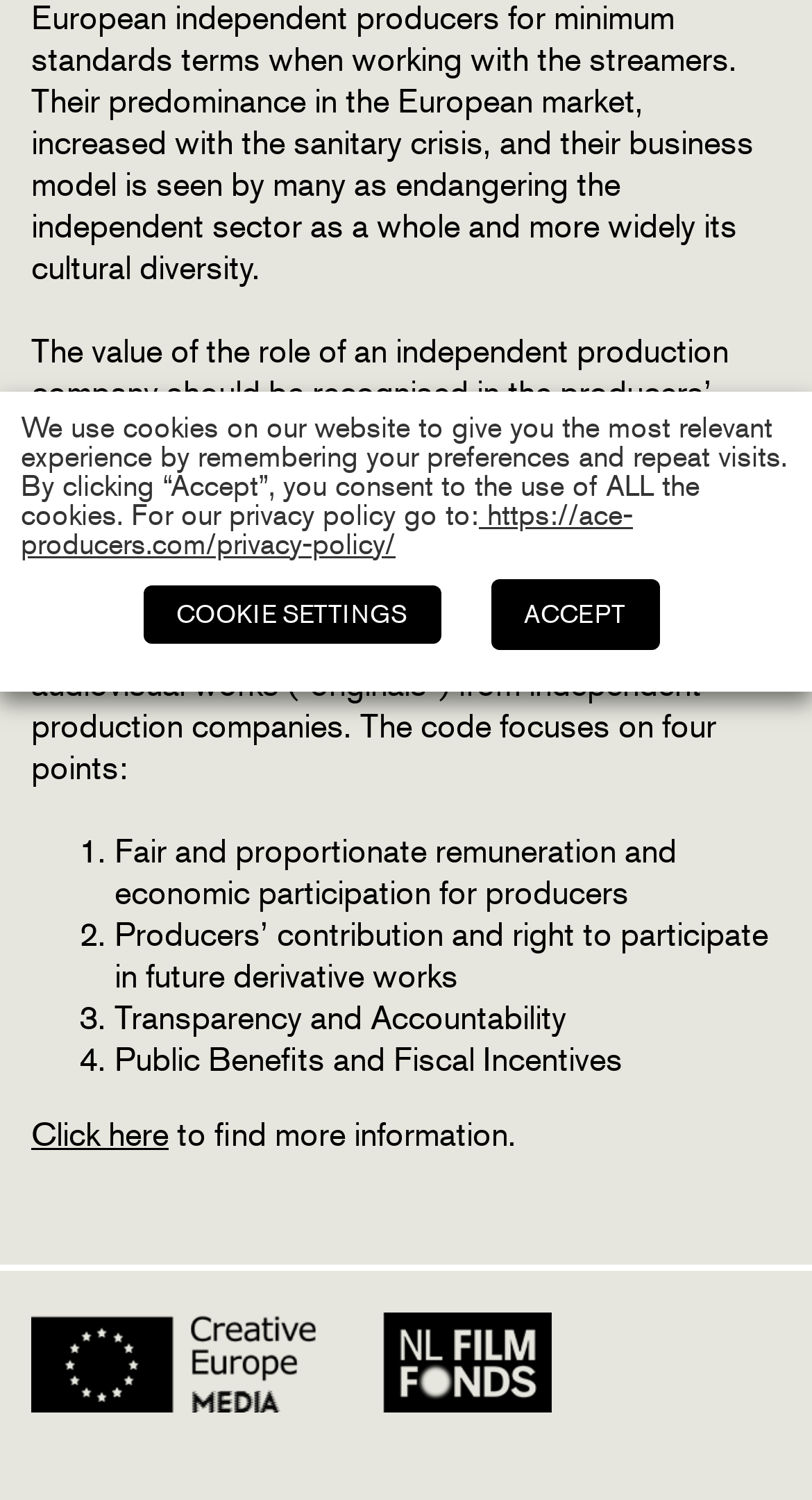Predict the bounding box for the UI component with the following description: "https://ace-producers.com/privacy-policy/".

[0.026, 0.331, 0.779, 0.374]